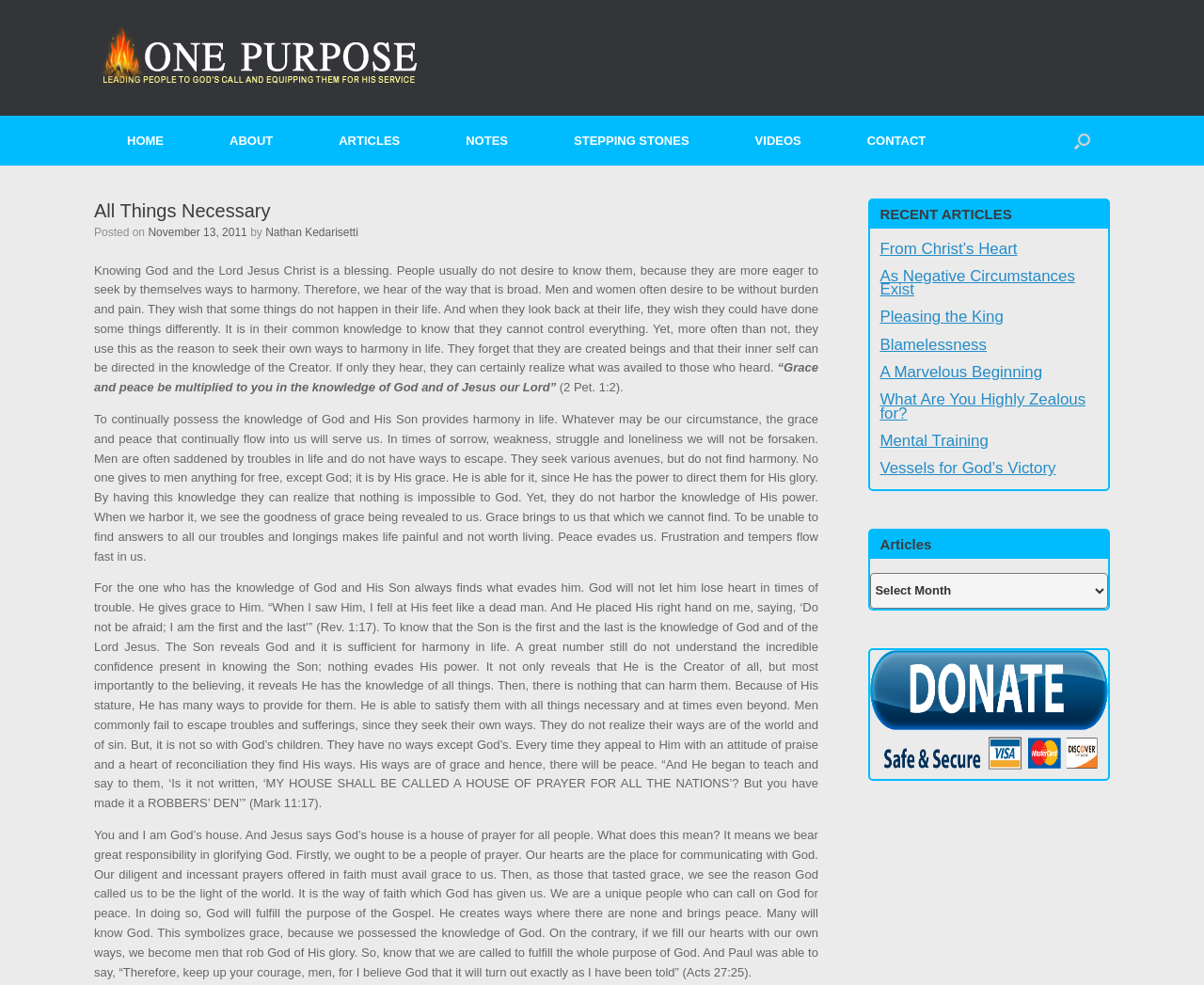For the given element description Home, determine the bounding box coordinates of the UI element. The coordinates should follow the format (top-left x, top-left y, bottom-right x, bottom-right y) and be within the range of 0 to 1.

[0.078, 0.117, 0.163, 0.168]